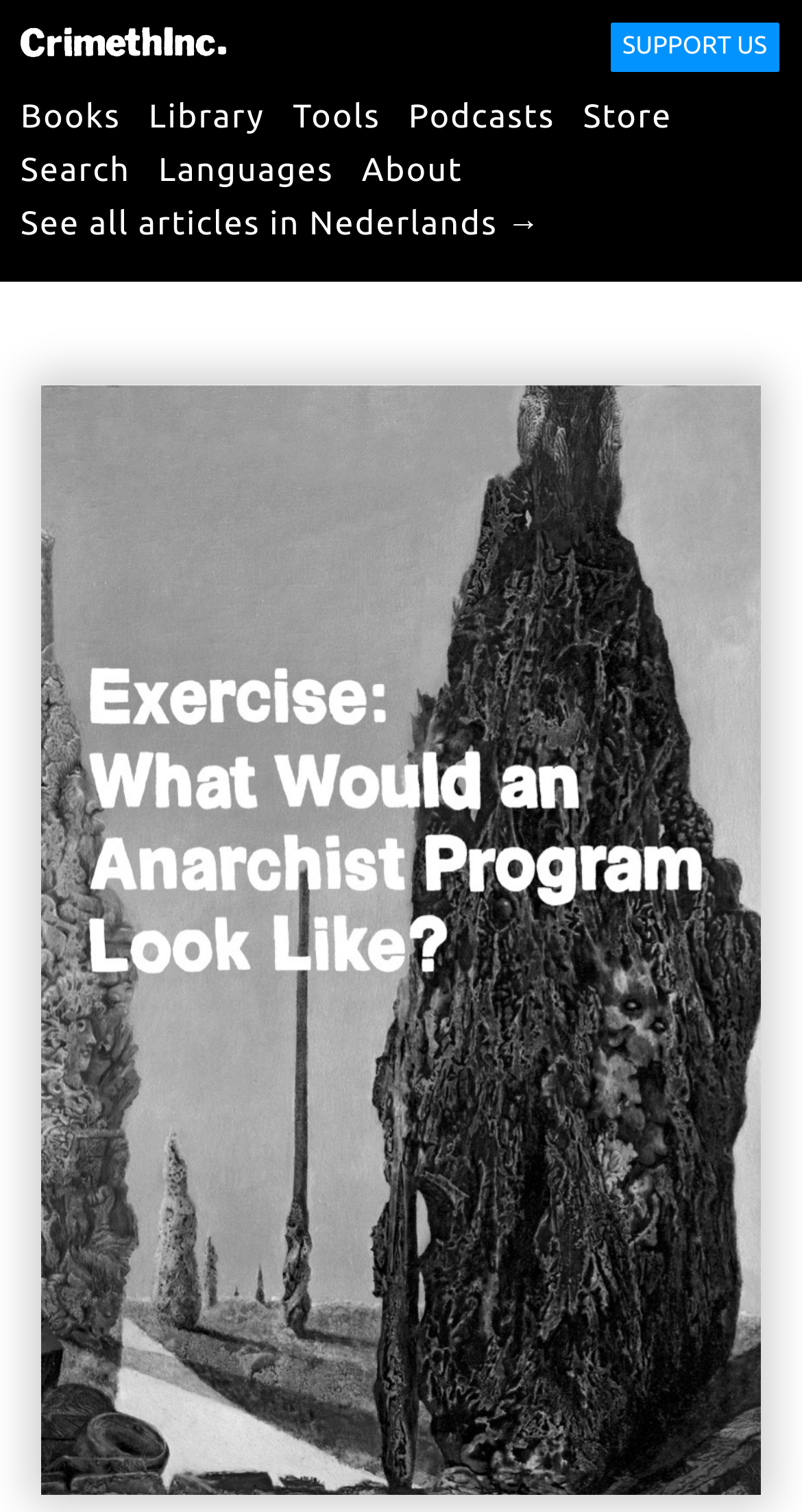Please locate the bounding box coordinates of the element that should be clicked to achieve the given instruction: "browse books".

[0.026, 0.066, 0.15, 0.09]